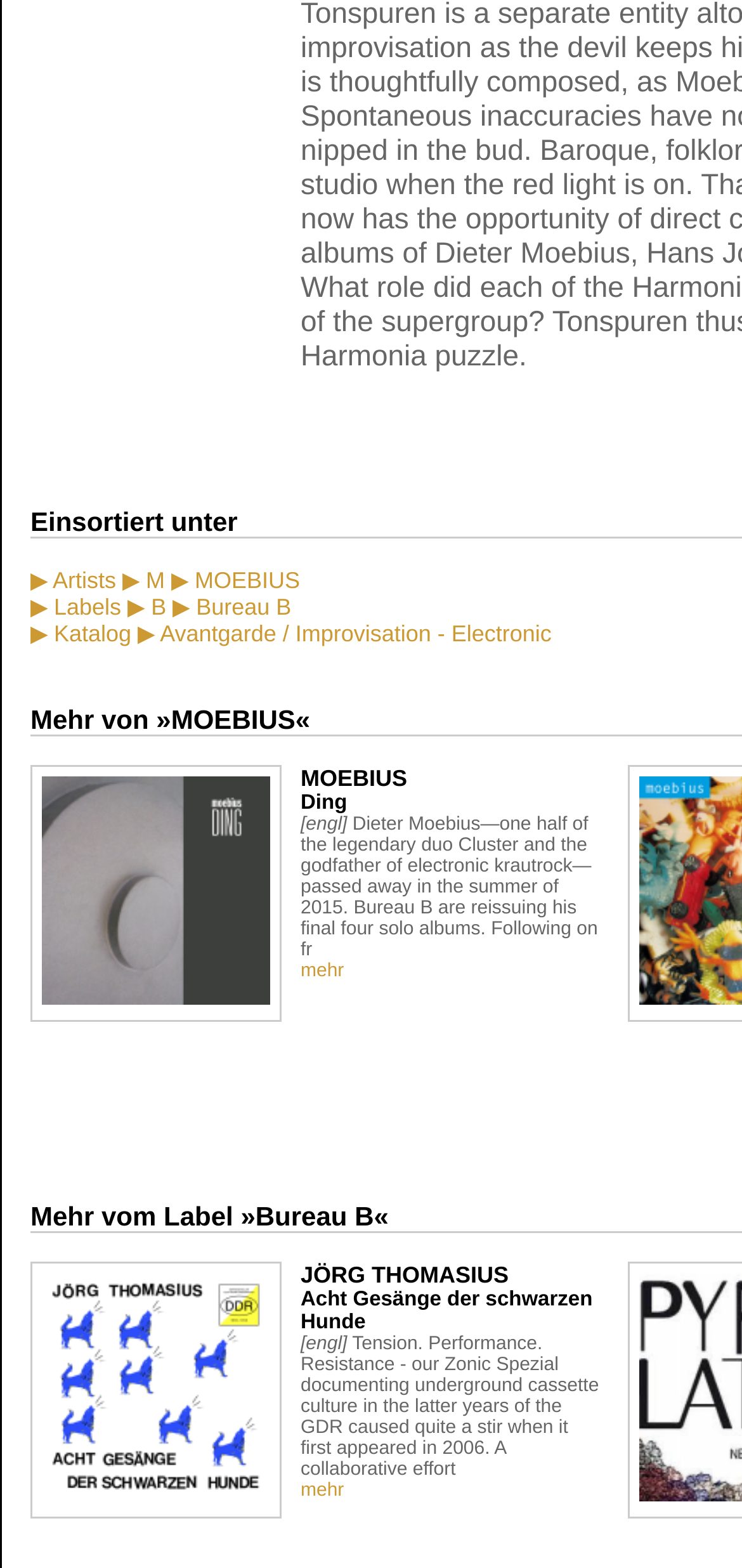Locate the bounding box coordinates of the clickable region necessary to complete the following instruction: "Explore JÖRG THOMASIUS". Provide the coordinates in the format of four float numbers between 0 and 1, i.e., [left, top, right, bottom].

[0.041, 0.805, 0.809, 0.822]